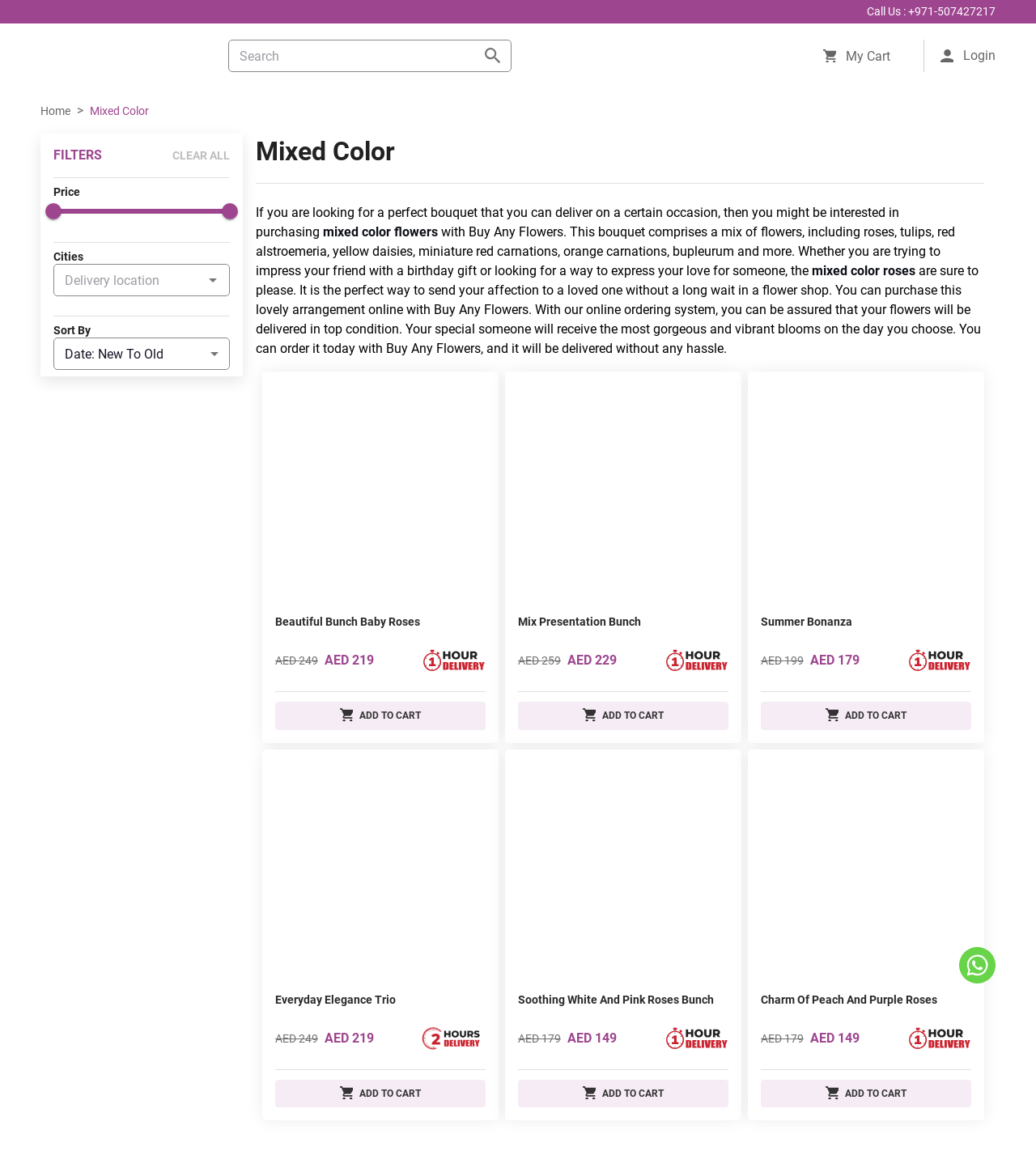Please identify the bounding box coordinates of the clickable area that will fulfill the following instruction: "View my cart". The coordinates should be in the format of four float numbers between 0 and 1, i.e., [left, top, right, bottom].

[0.778, 0.037, 0.876, 0.059]